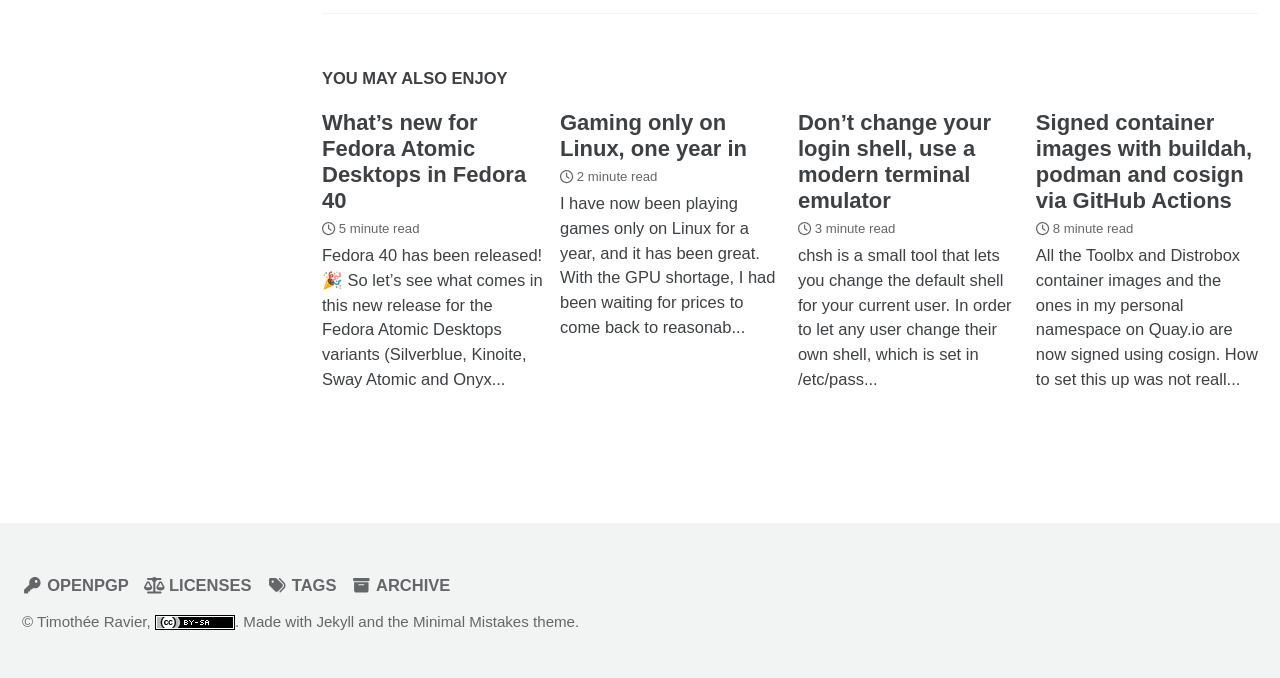Given the webpage screenshot and the description, determine the bounding box coordinates (top-left x, top-left y, bottom-right x, bottom-right y) that define the location of the UI element matching this description: Licenses

[0.112, 0.85, 0.204, 0.876]